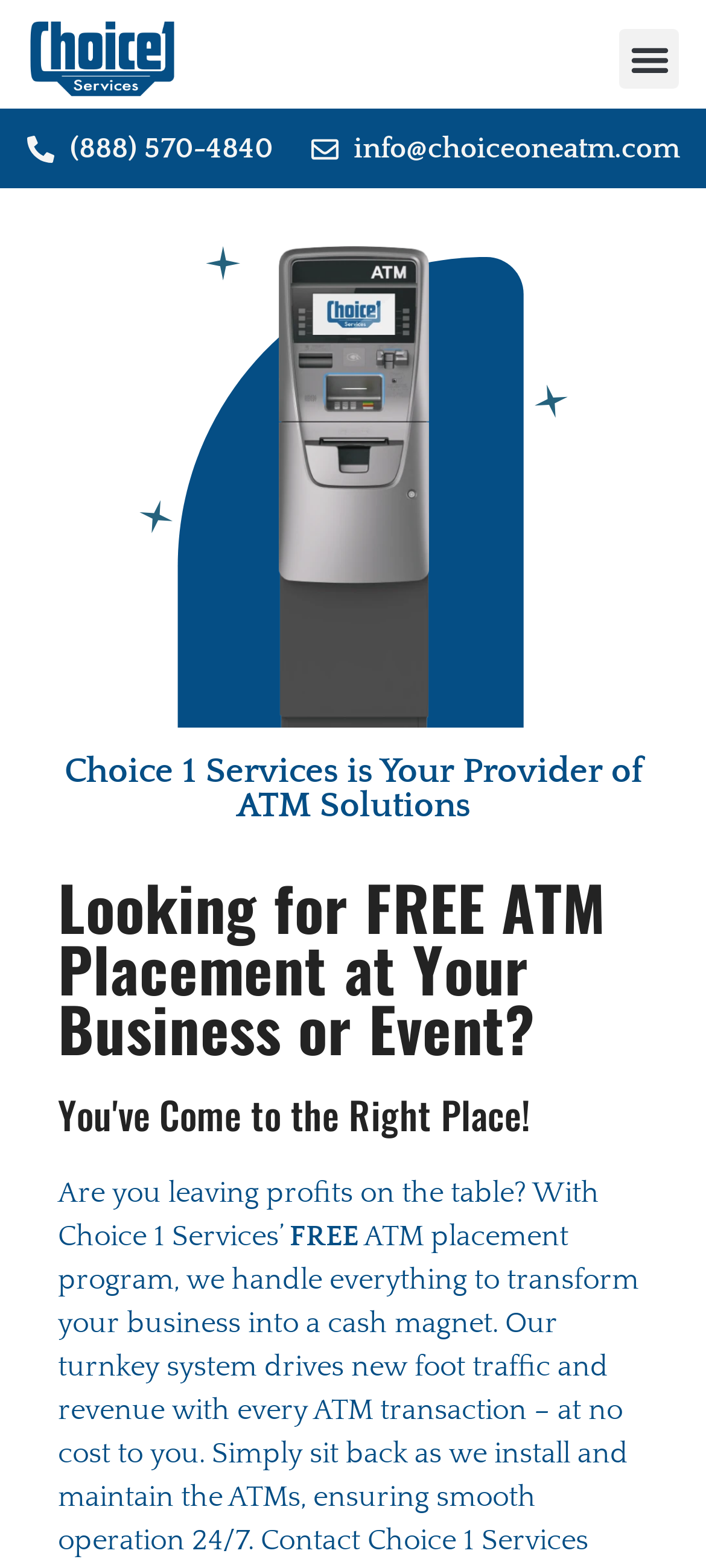Use a single word or phrase to answer the question:
What is the company's email address?

info@choiceoneatm.com